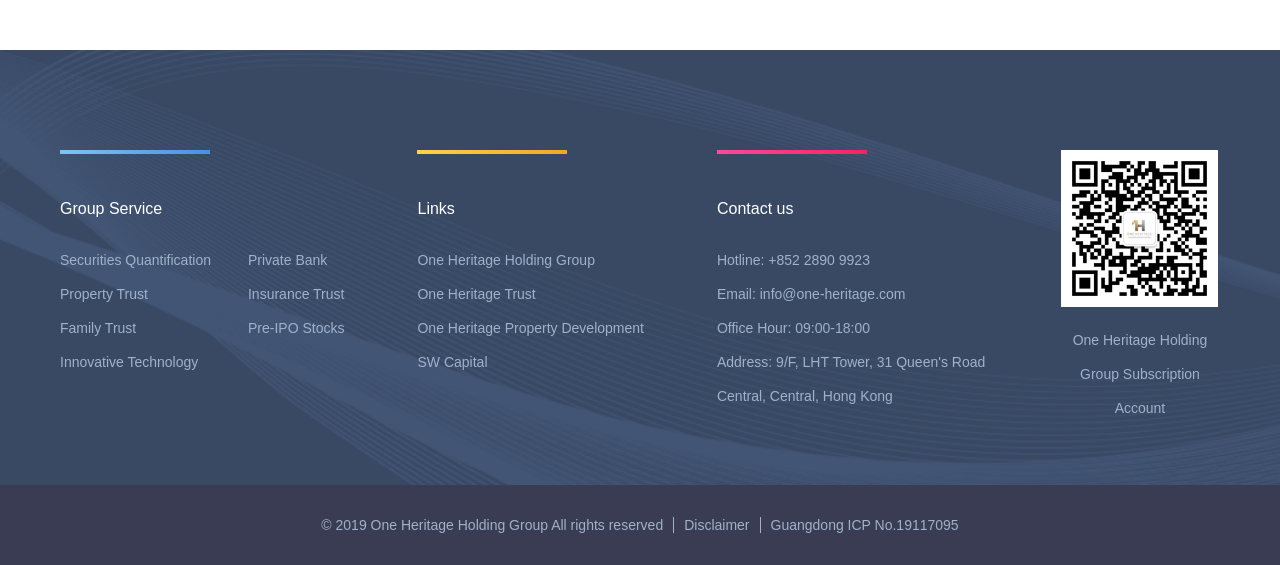Please specify the bounding box coordinates for the clickable region that will help you carry out the instruction: "Email to info@one-heritage.com".

[0.56, 0.491, 0.771, 0.551]